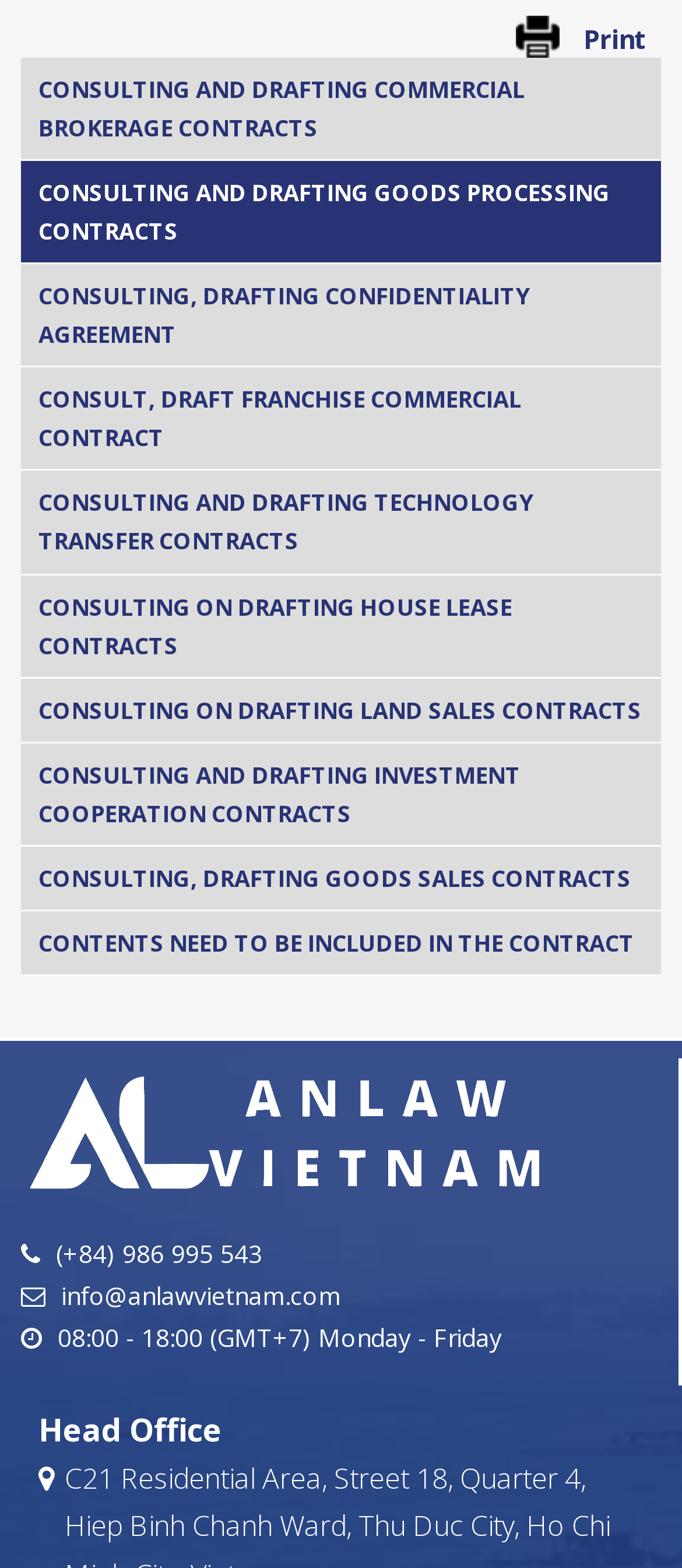What is the location of the company's head office?
Craft a detailed and extensive response to the question.

I found the location of the company's head office by examining the StaticText element with the text 'Head Office', which is located at the bottom of the webpage. However, the exact address is not provided.